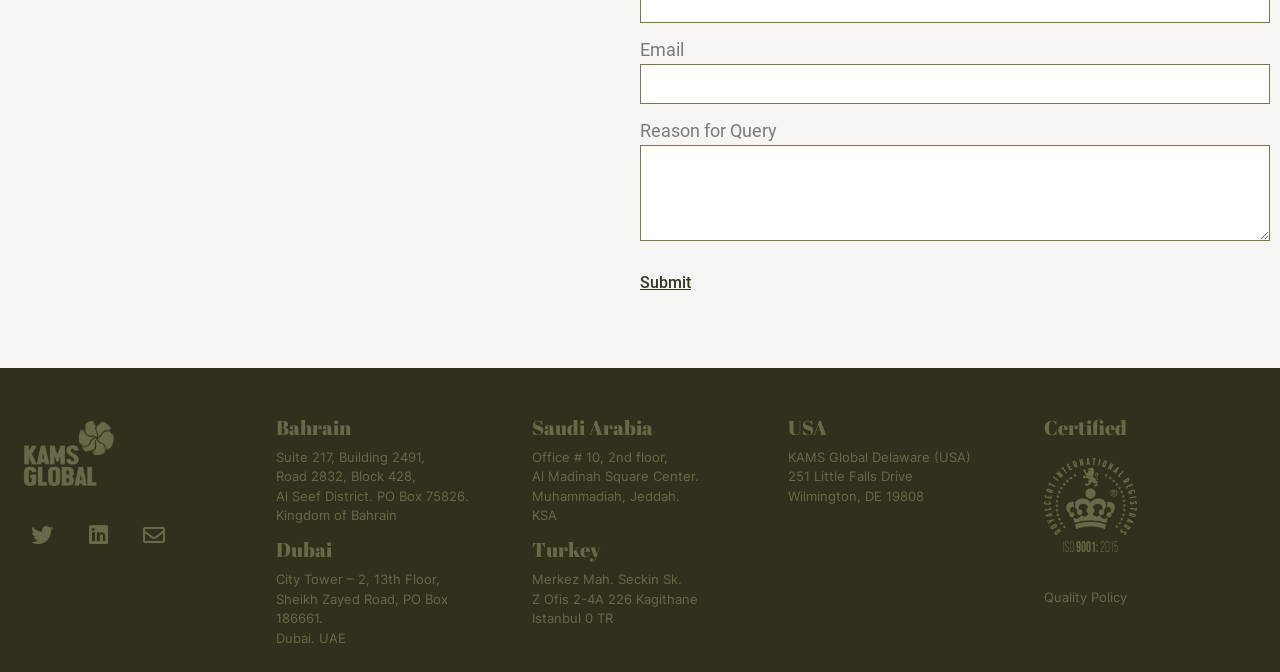Please find the bounding box for the following UI element description. Provide the coordinates in (top-left x, top-left y, bottom-right x, bottom-right y) format, with values between 0 and 1: parent_node: Email name="form_fields[email]"

[0.5, 0.096, 0.992, 0.155]